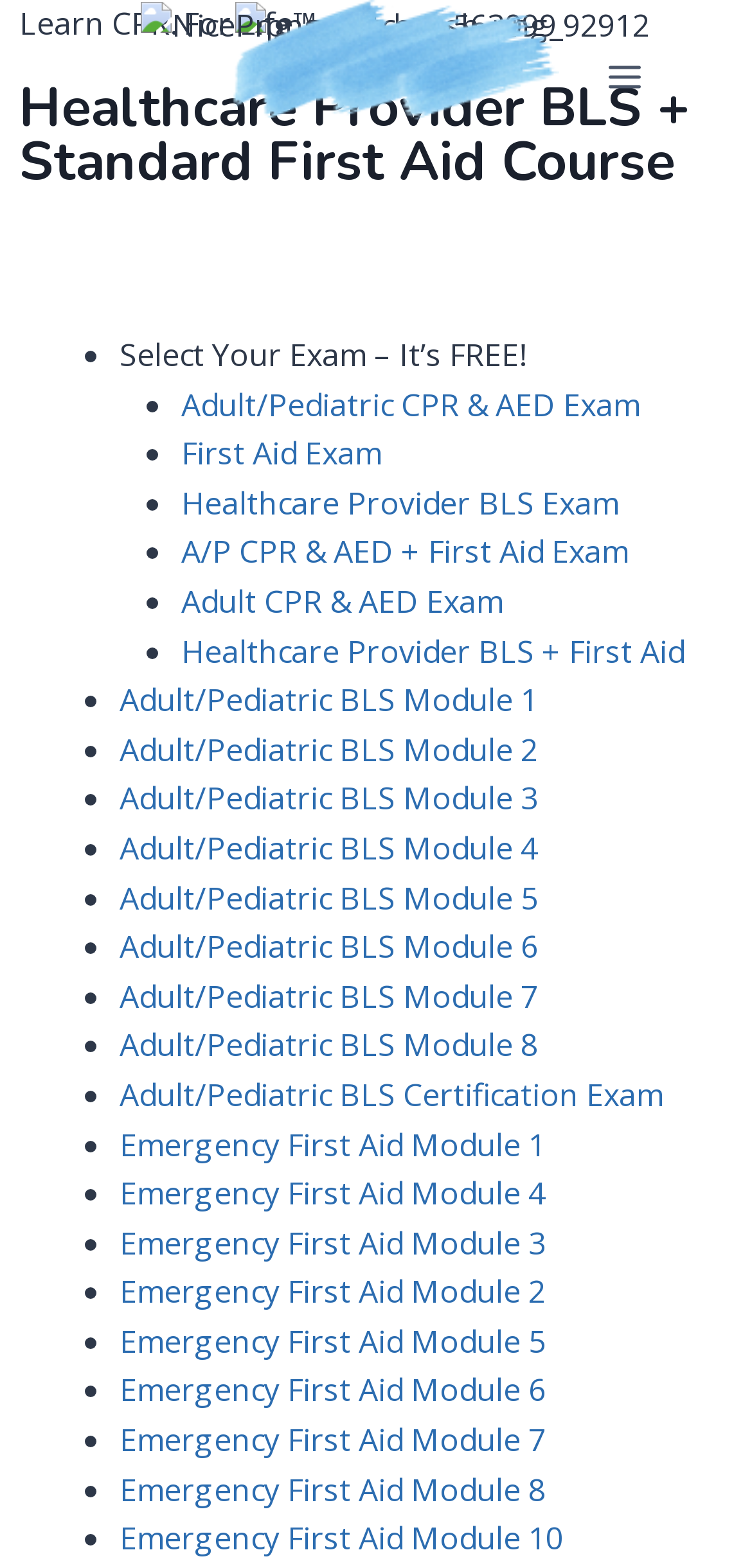How many exam options are available?
Answer the question with a thorough and detailed explanation.

There are five exam options available, which are Adult/Pediatric CPR & AED Exam, First Aid Exam, Healthcare Provider BLS Exam, A/P CPR & AED + First Aid Exam, and Adult CPR & AED Exam.